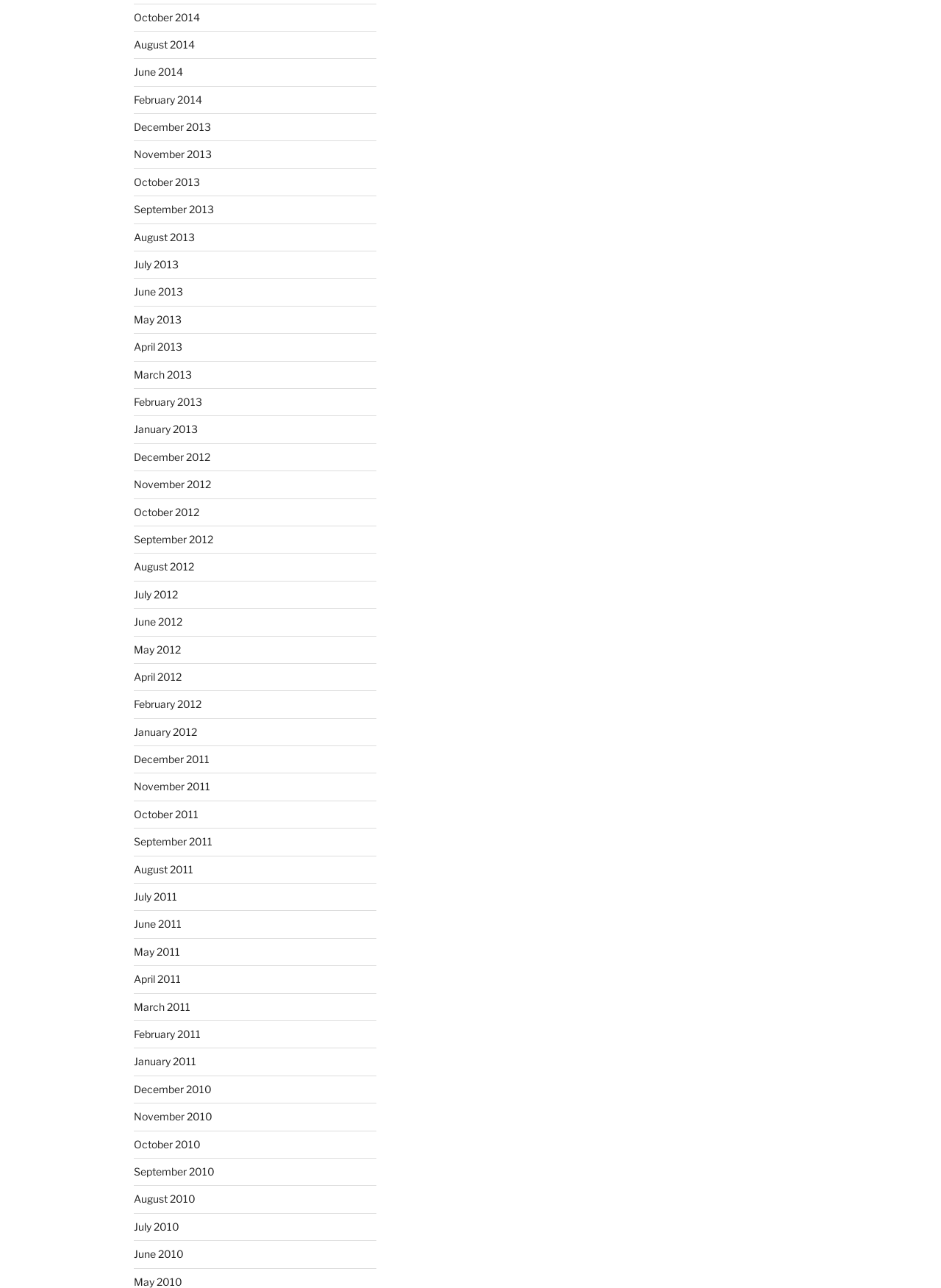Highlight the bounding box coordinates of the element that should be clicked to carry out the following instruction: "Check out Projects". The coordinates must be given as four float numbers ranging from 0 to 1, i.e., [left, top, right, bottom].

None